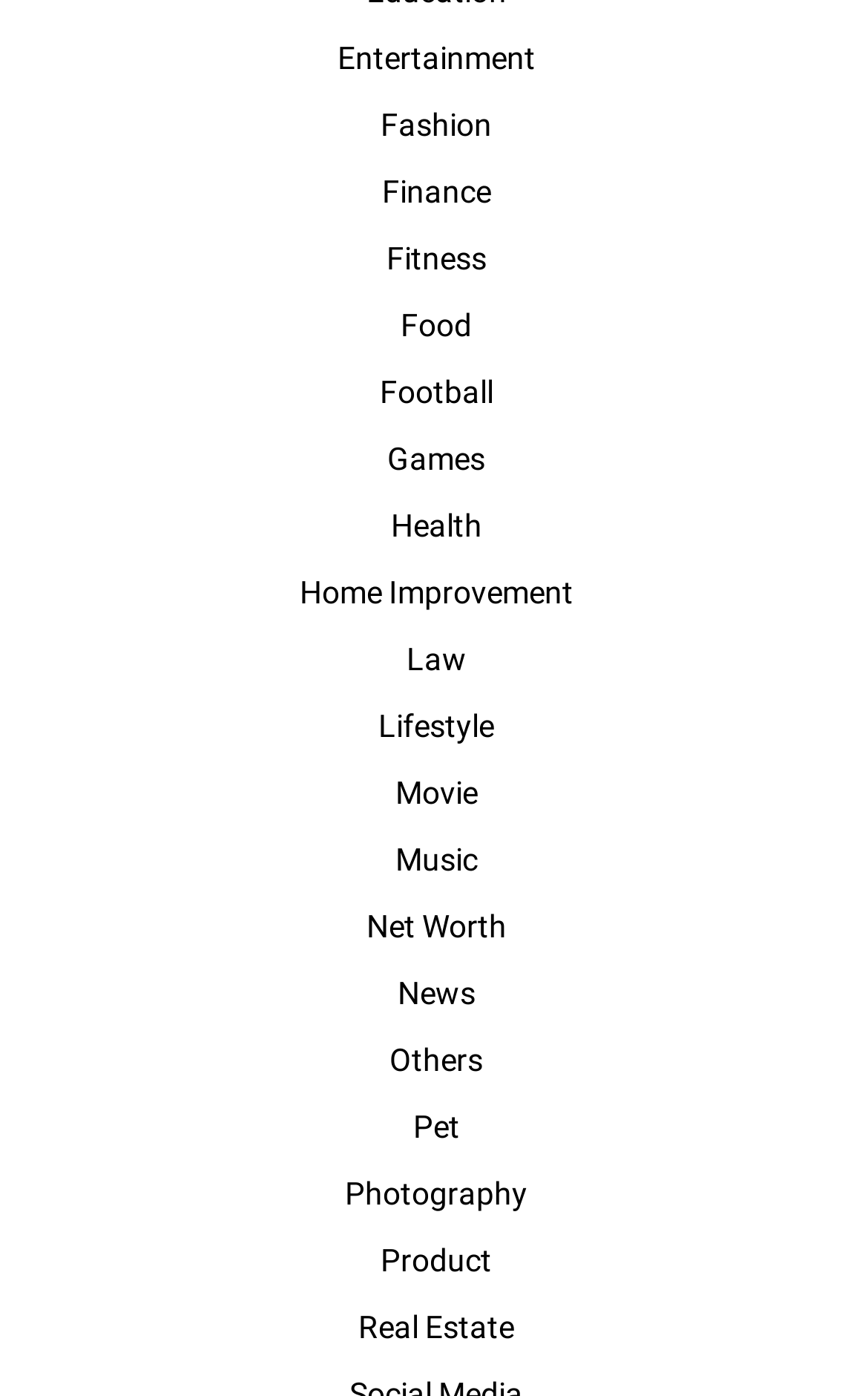What is the last category in the list?
From the image, provide a succinct answer in one word or a short phrase.

Real Estate